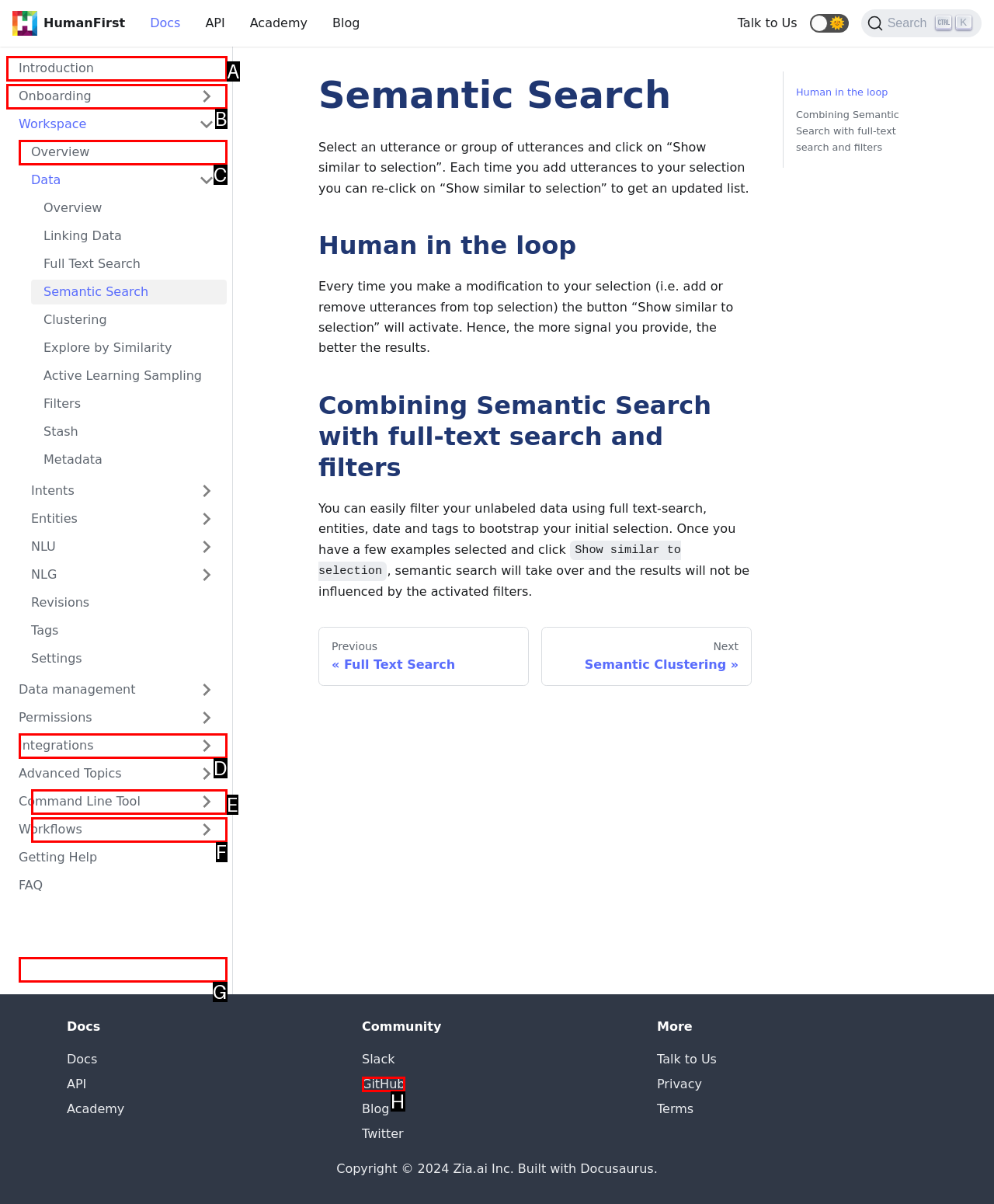From the provided options, pick the HTML element that matches the description: How data points are counted. Respond with the letter corresponding to your choice.

D